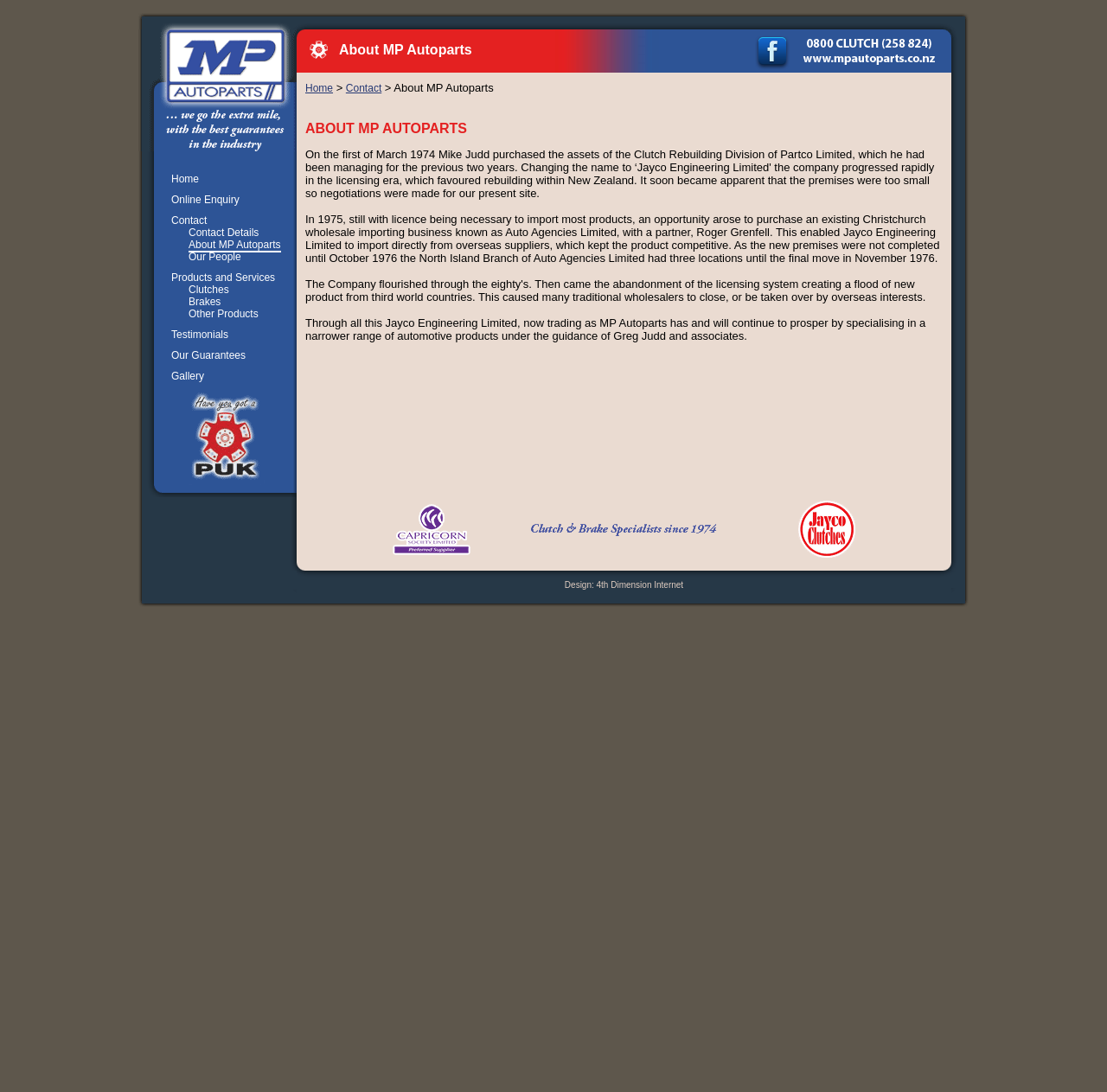Answer the following inquiry with a single word or phrase:
What is the name of the partner mentioned in the company's history?

Roger Grenfell